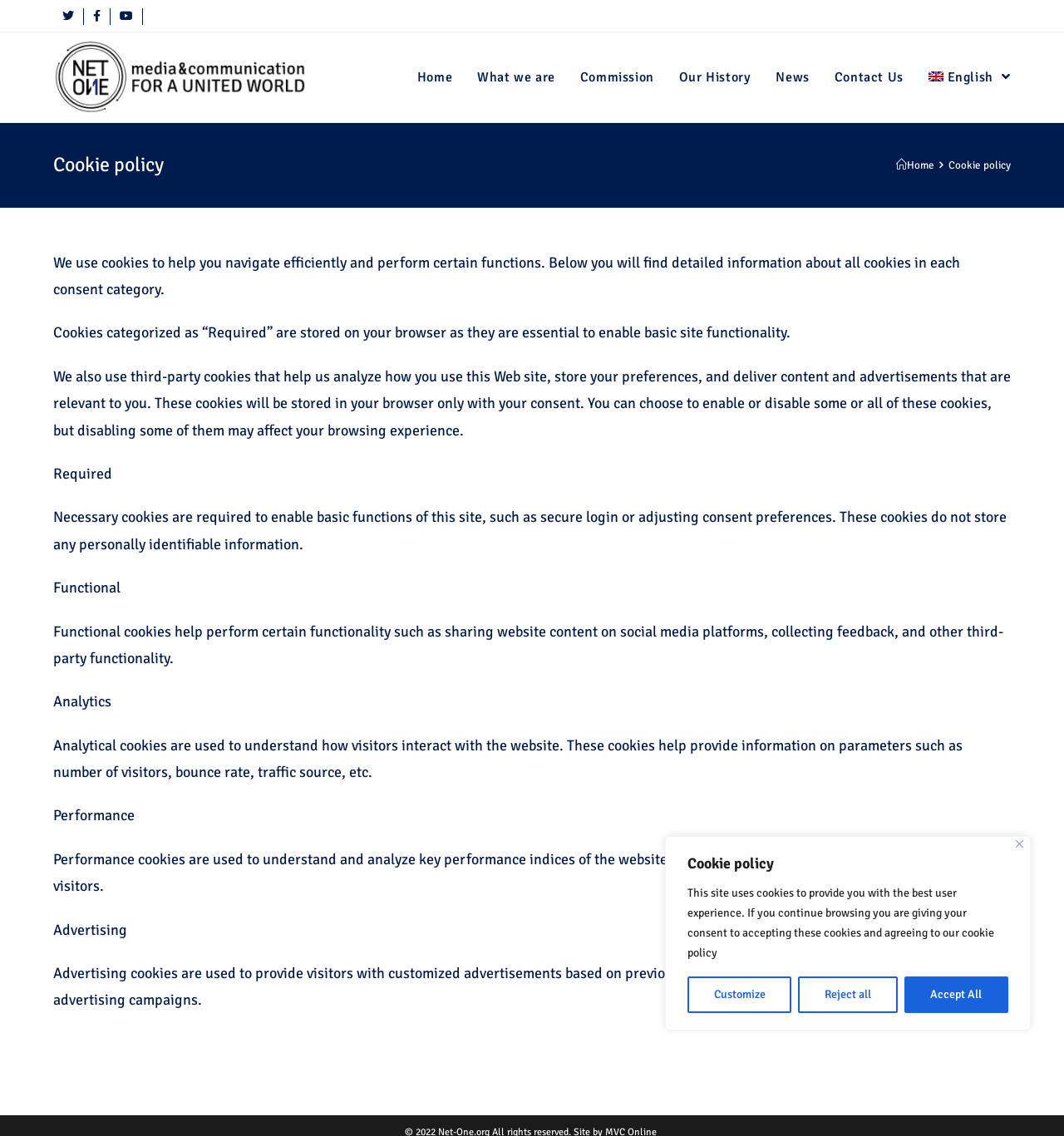Please locate the bounding box coordinates of the element's region that needs to be clicked to follow the instruction: "Click the Customize button". The bounding box coordinates should be provided as four float numbers between 0 and 1, i.e., [left, top, right, bottom].

[0.646, 0.86, 0.744, 0.892]